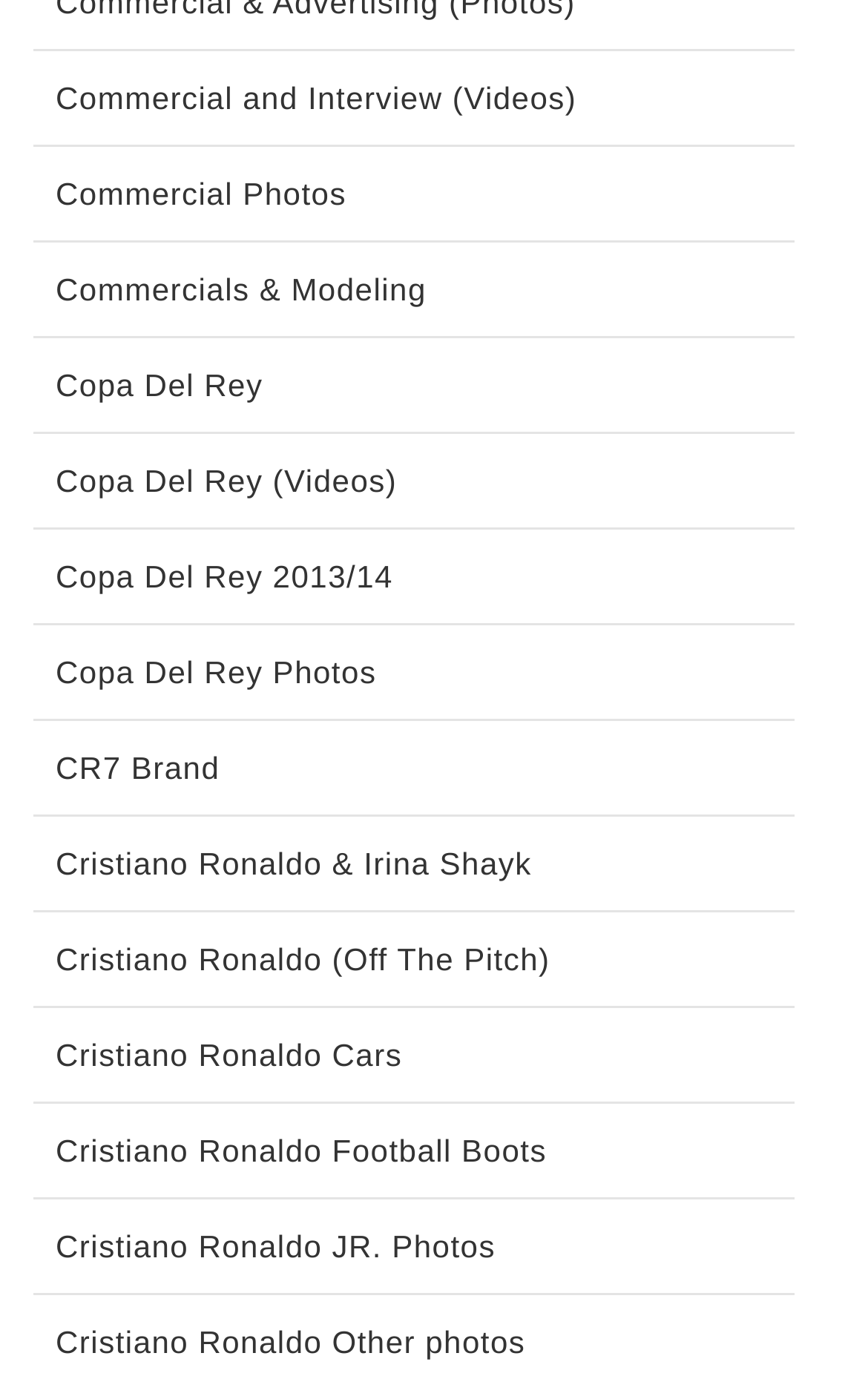Identify the bounding box coordinates of the section to be clicked to complete the task described by the following instruction: "Visit Cristiano Ronaldo & Irina Shayk page". The coordinates should be four float numbers between 0 and 1, formatted as [left, top, right, bottom].

[0.064, 0.61, 0.613, 0.646]